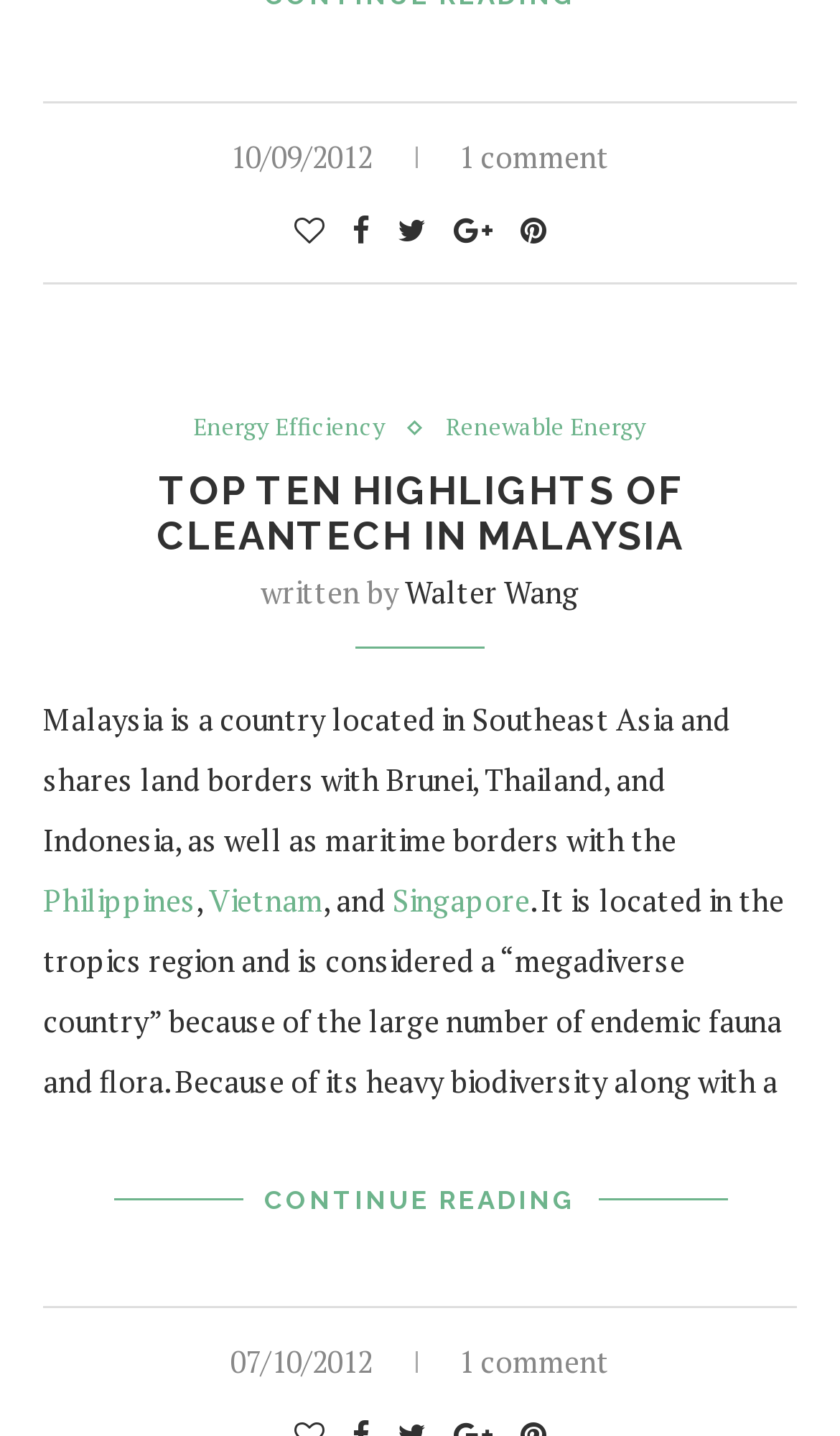Identify and provide the bounding box coordinates of the UI element described: "Vietnam". The coordinates should be formatted as [left, top, right, bottom], with each number being a float between 0 and 1.

[0.249, 0.613, 0.385, 0.641]